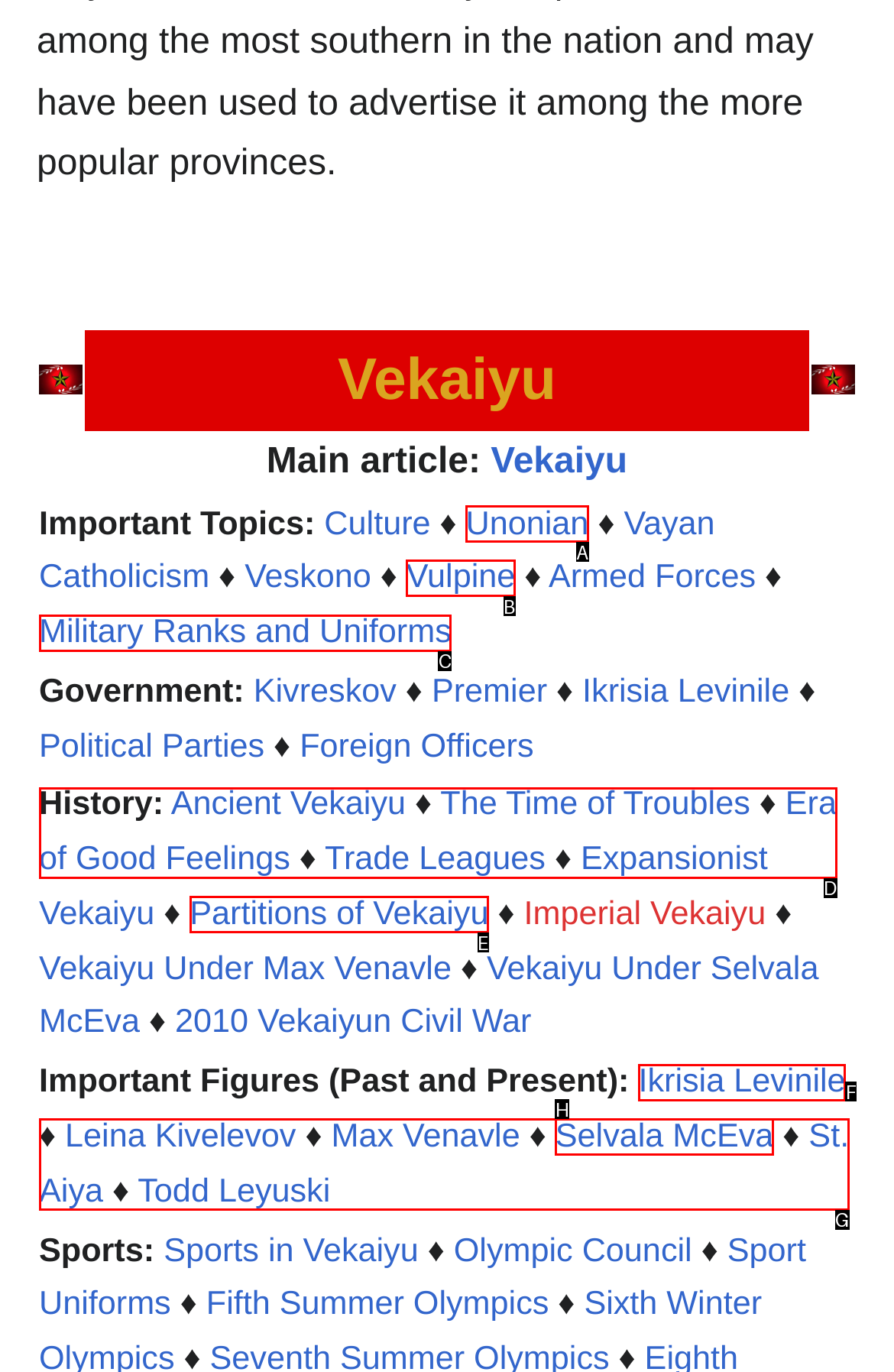Identify the UI element described as: Partitions of Vekaiyu
Answer with the option's letter directly.

E